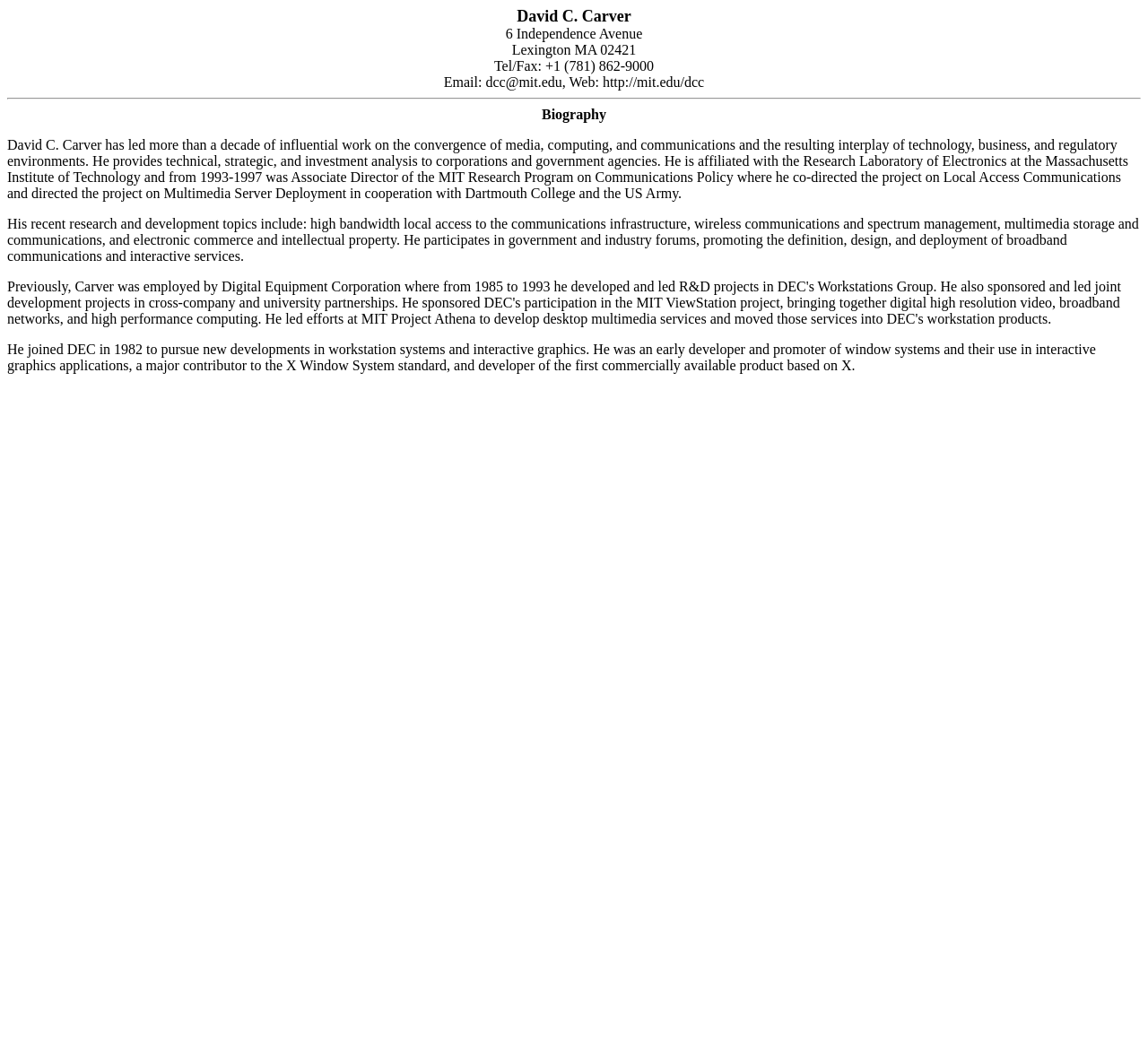Using the details from the image, please elaborate on the following question: What is the research topic David C. Carver worked on with Dartmouth College and the US Army?

According to the biography, David C. Carver directed the project on Multimedia Server Deployment in cooperation with Dartmouth College and the US Army, which is mentioned in the second paragraph of the biography.